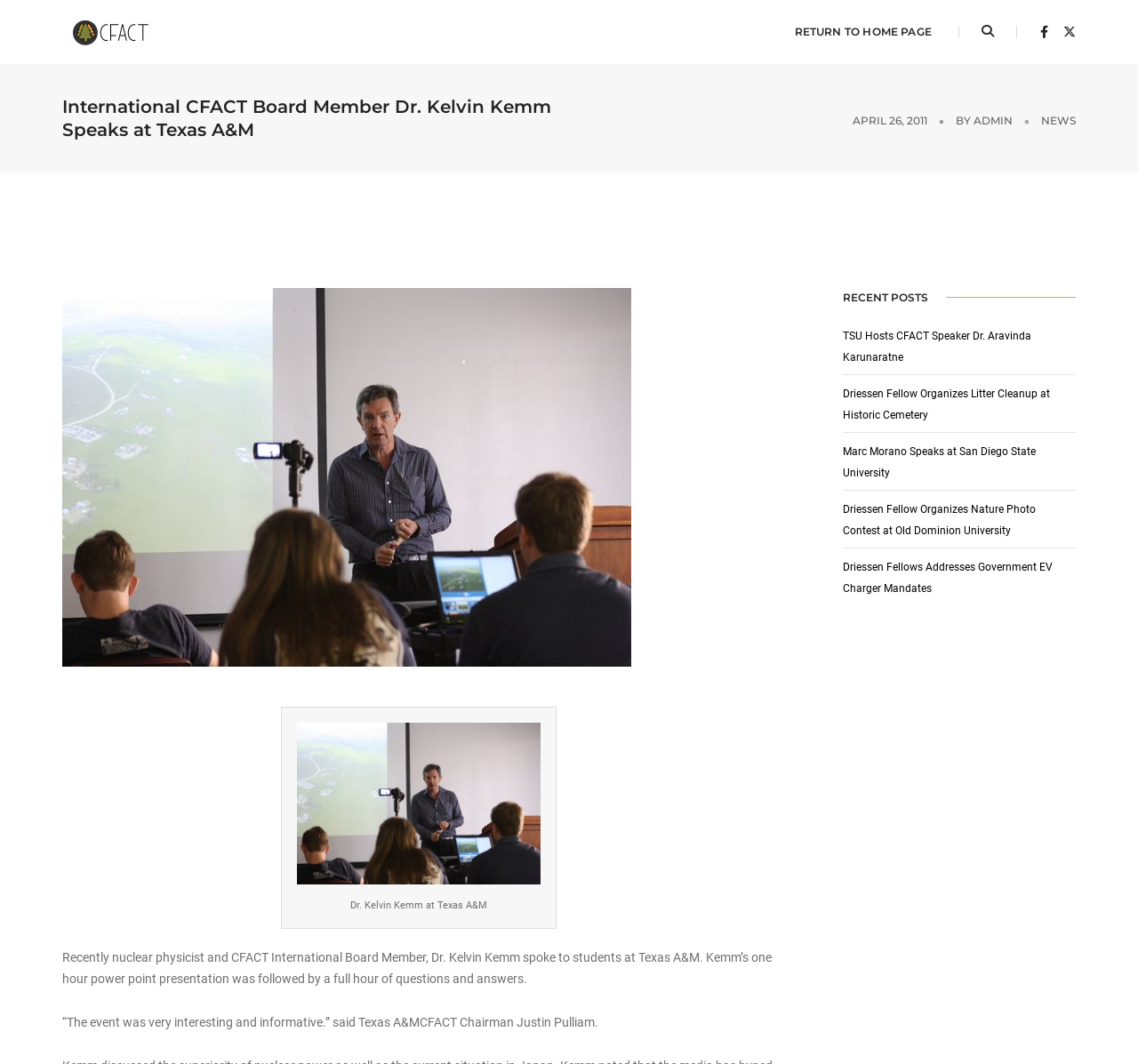Determine the bounding box coordinates for the clickable element to execute this instruction: "Contact the team". Provide the coordinates as four float numbers between 0 and 1, i.e., [left, top, right, bottom].

None